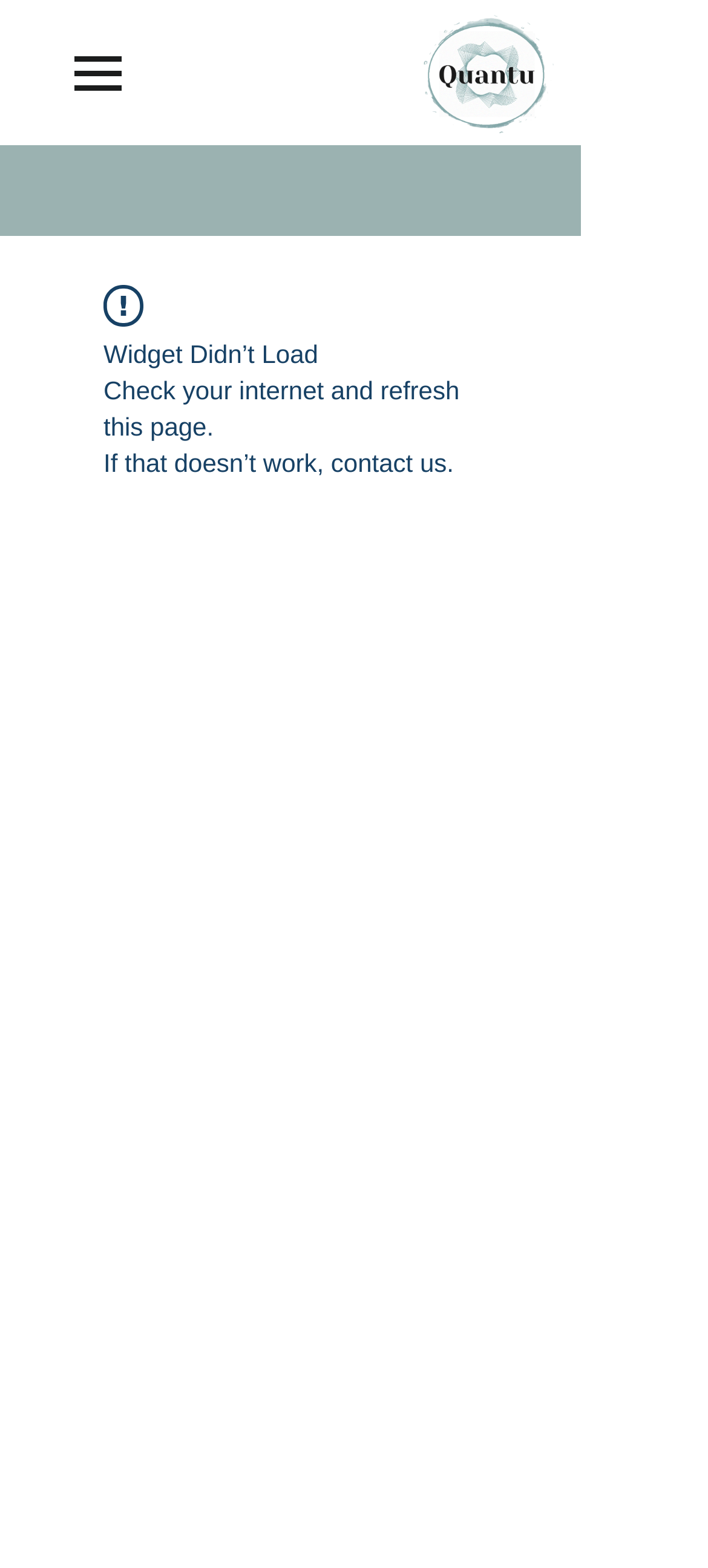Please answer the following question using a single word or phrase: 
What is the alternative contact method for the error?

Contact us